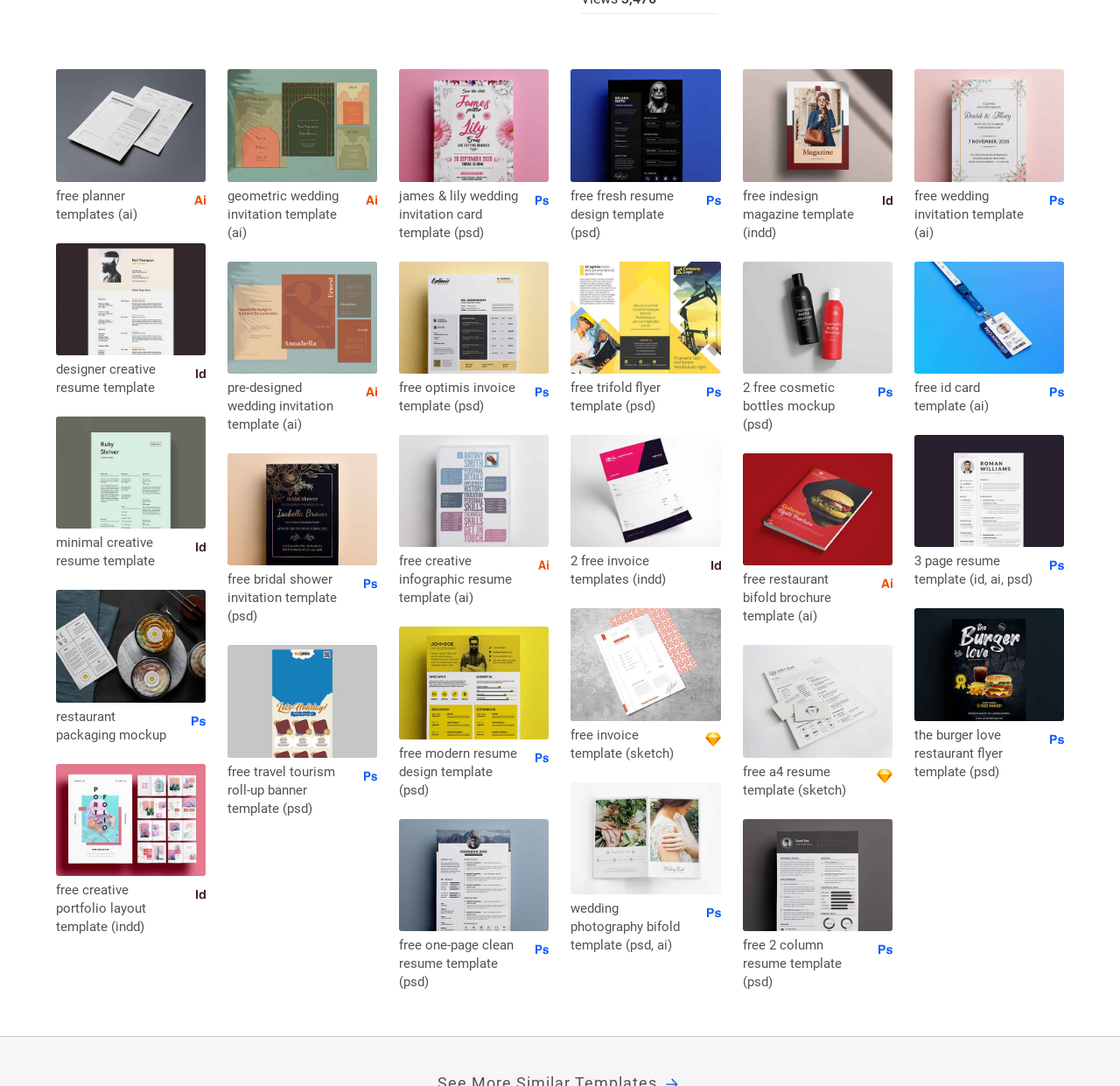Identify the bounding box coordinates of the clickable section necessary to follow the following instruction: "view free planner templates". The coordinates should be presented as four float numbers from 0 to 1, i.e., [left, top, right, bottom].

[0.05, 0.17, 0.157, 0.208]